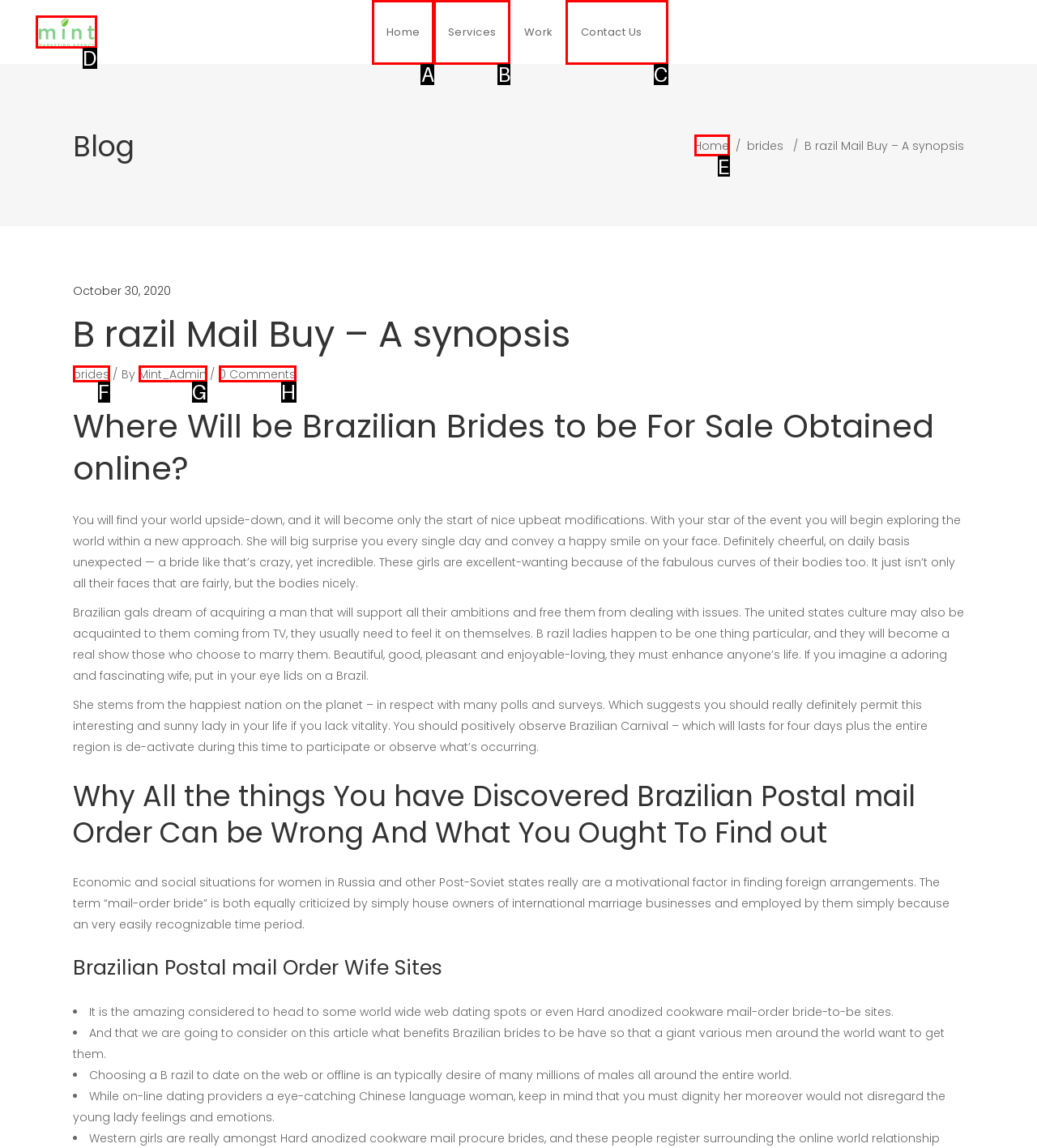Tell me the letter of the correct UI element to click for this instruction: Click the 'Contact Us' link. Answer with the letter only.

C